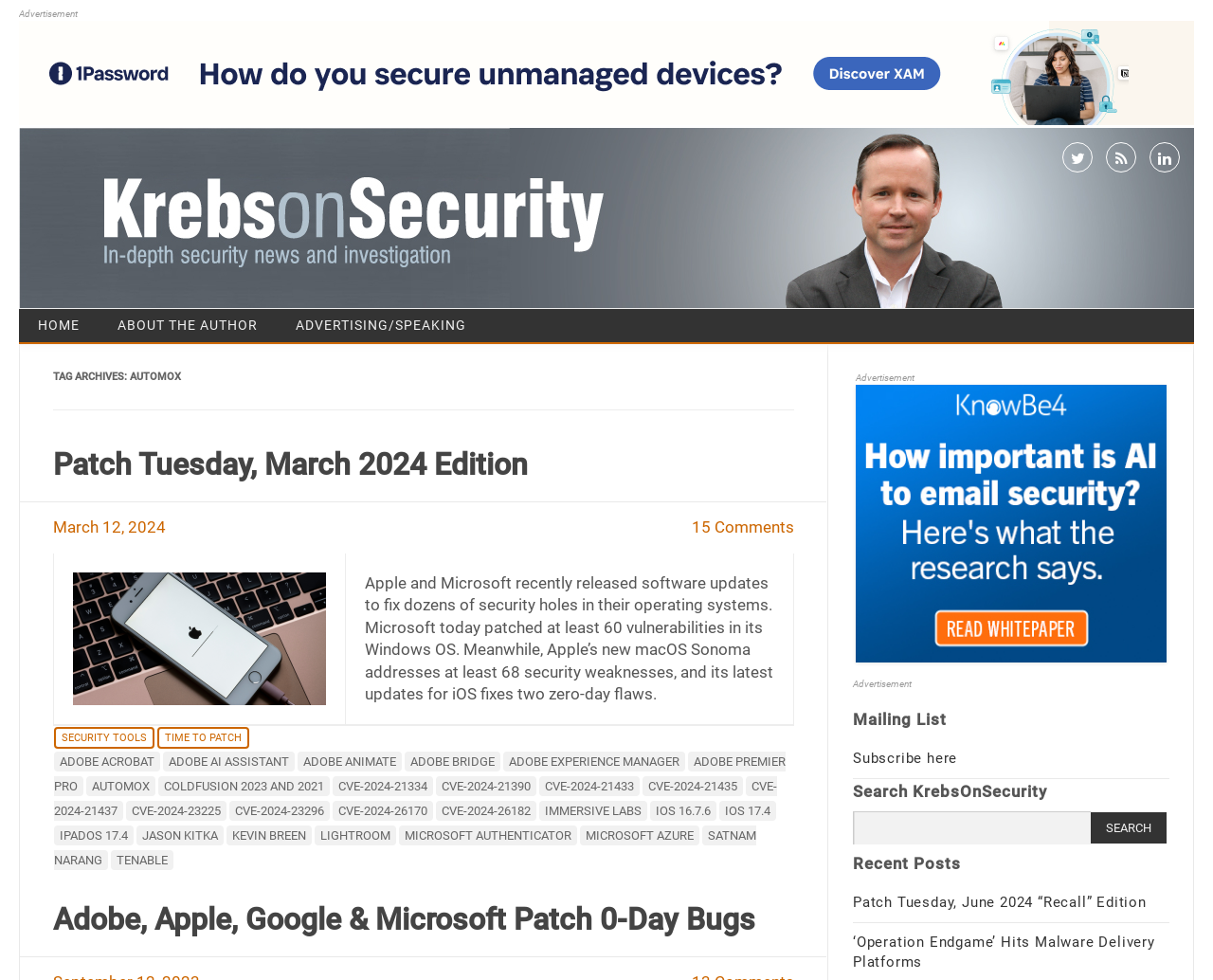Give a one-word or one-phrase response to the question: 
What is the name of the macOS version mentioned?

Sonoma